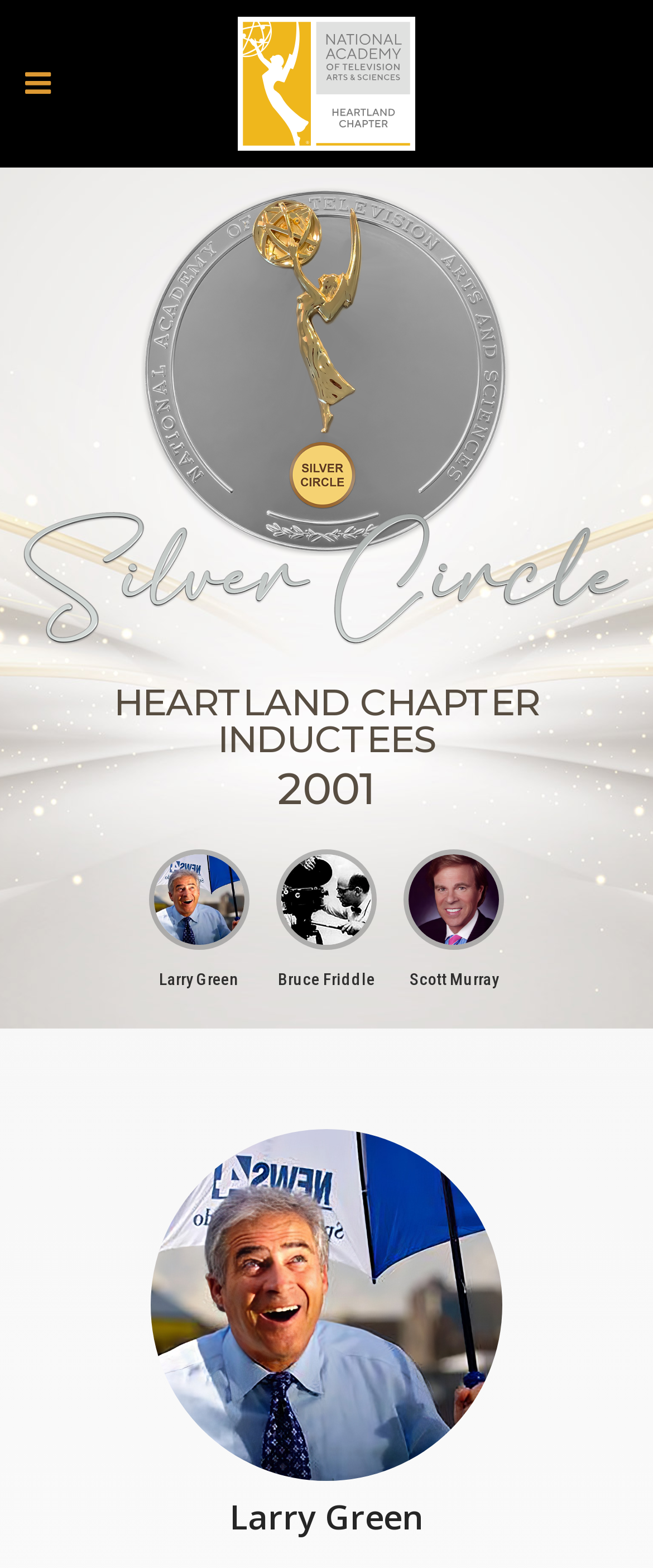Give a one-word or short phrase answer to the question: 
How many inductees are listed on this page?

3